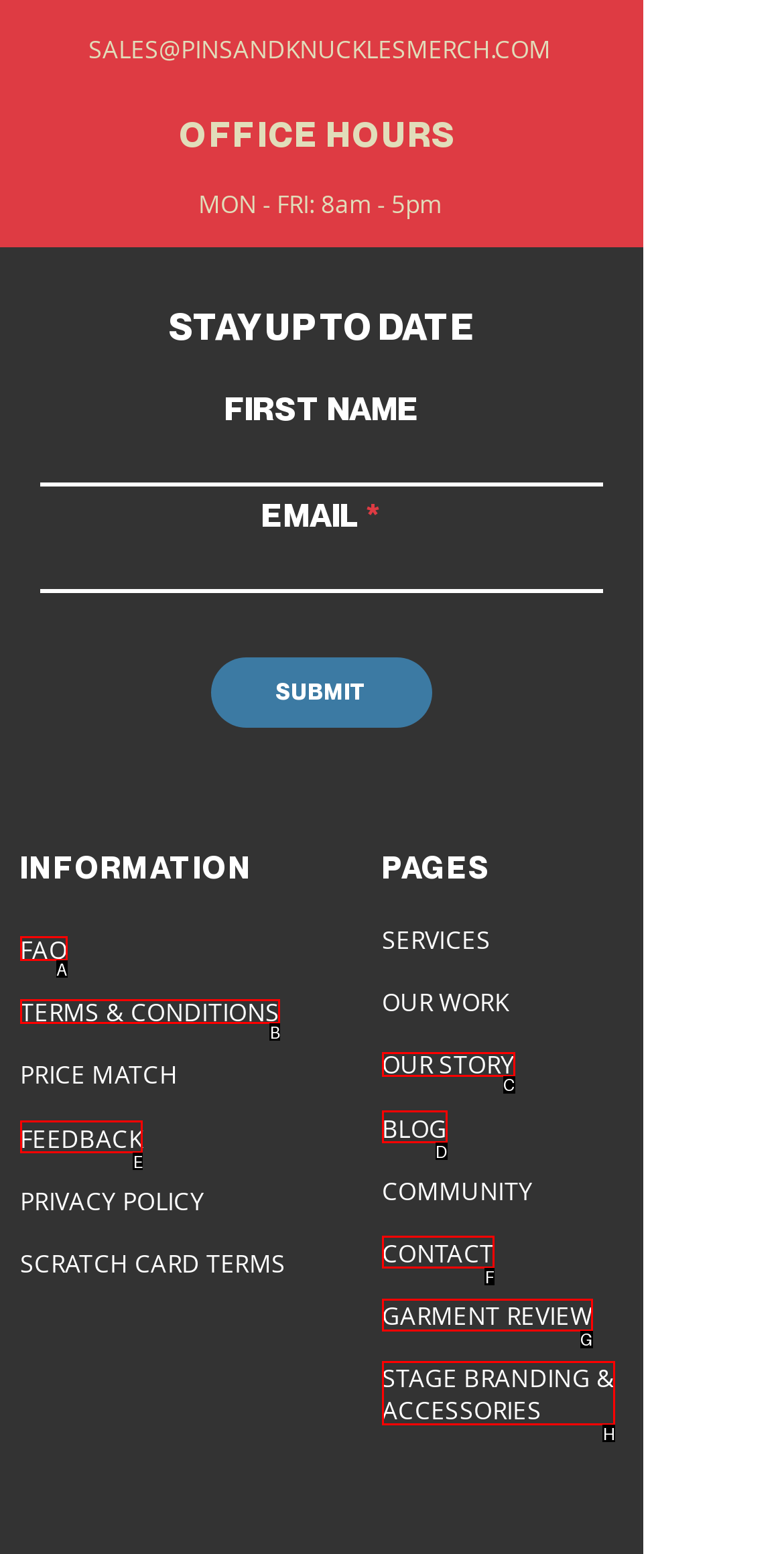Given the description: STAGE BRANDING & ACCESSORIES, choose the HTML element that matches it. Indicate your answer with the letter of the option.

H